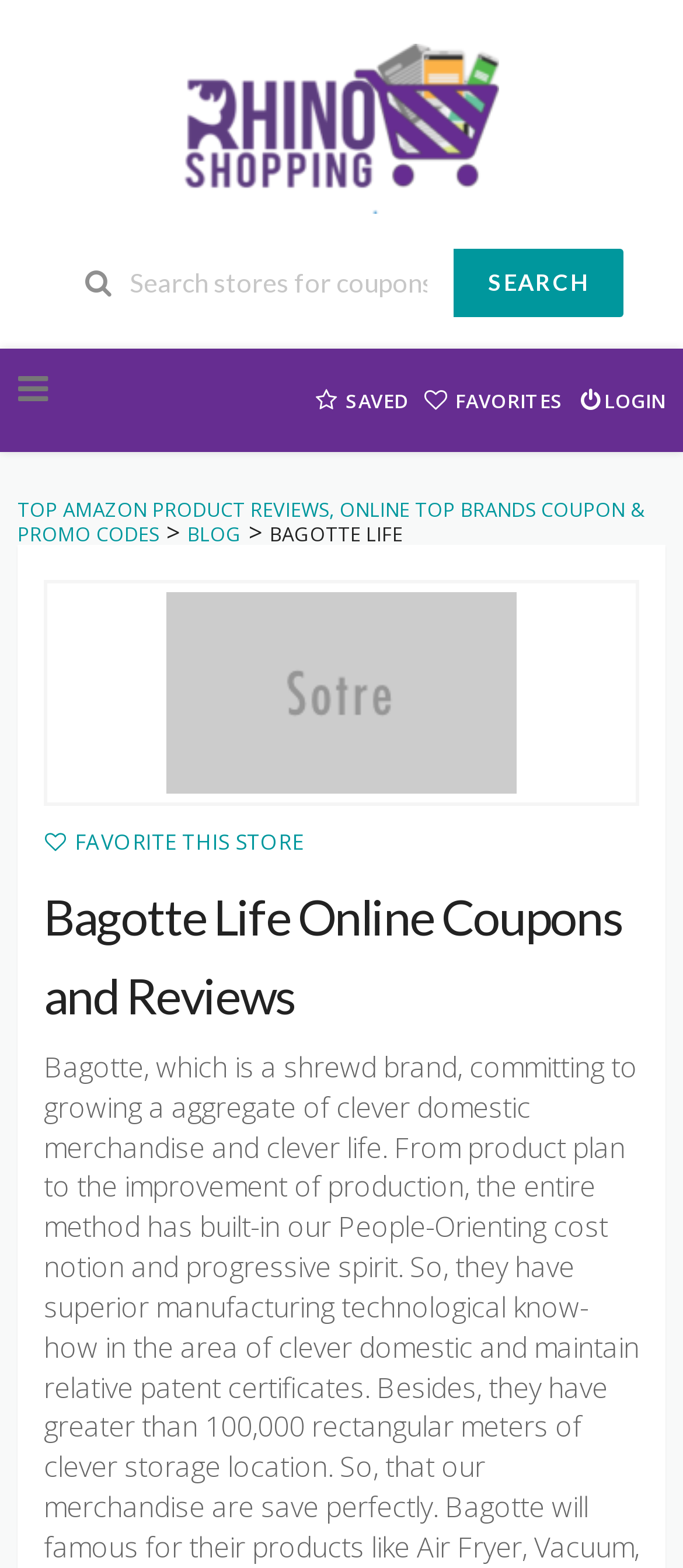What is the purpose of the search box? From the image, respond with a single word or brief phrase.

Search stores for coupons